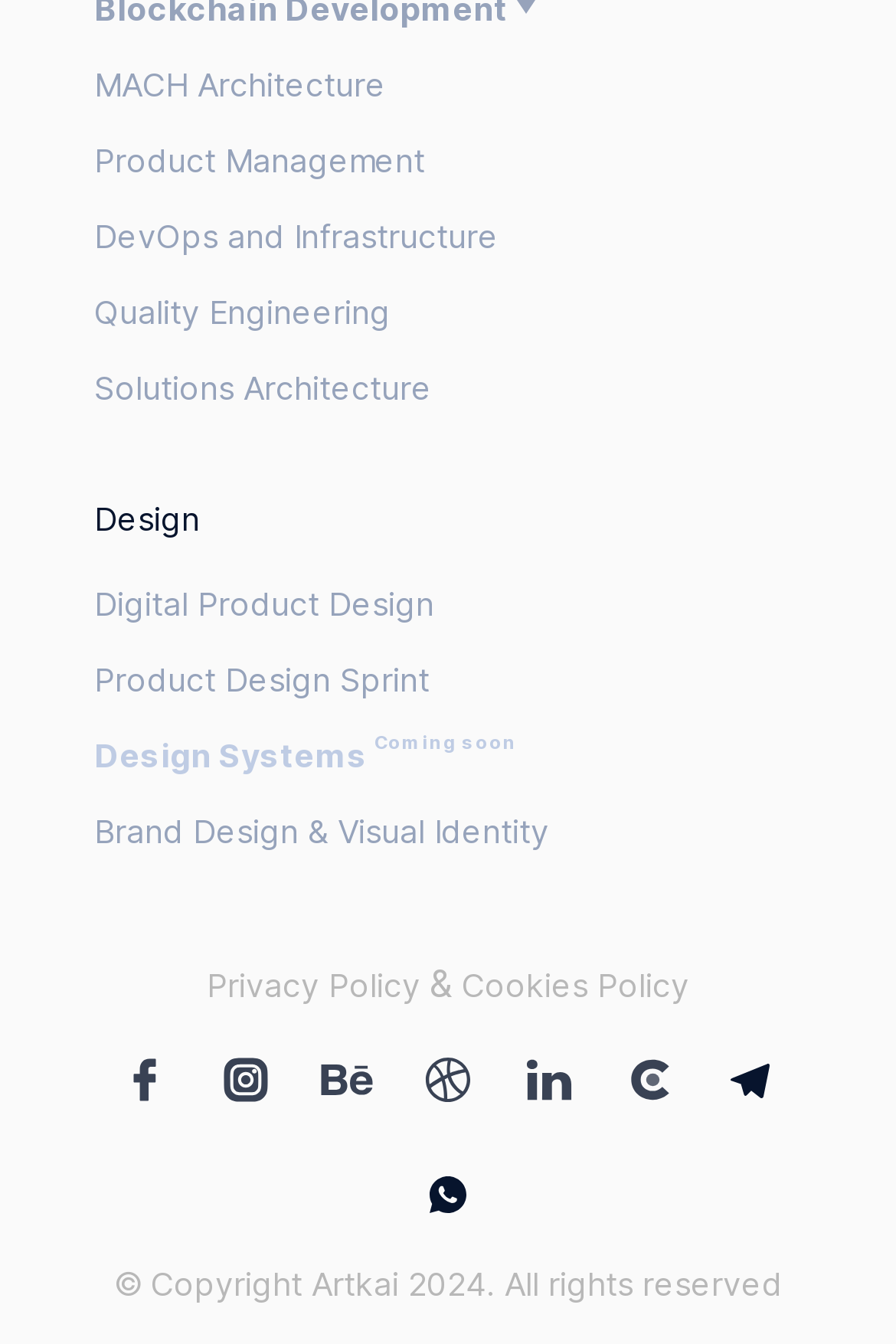Use a single word or phrase to answer the question: 
What is the last item in the list of design-related links?

Product Design Sprint